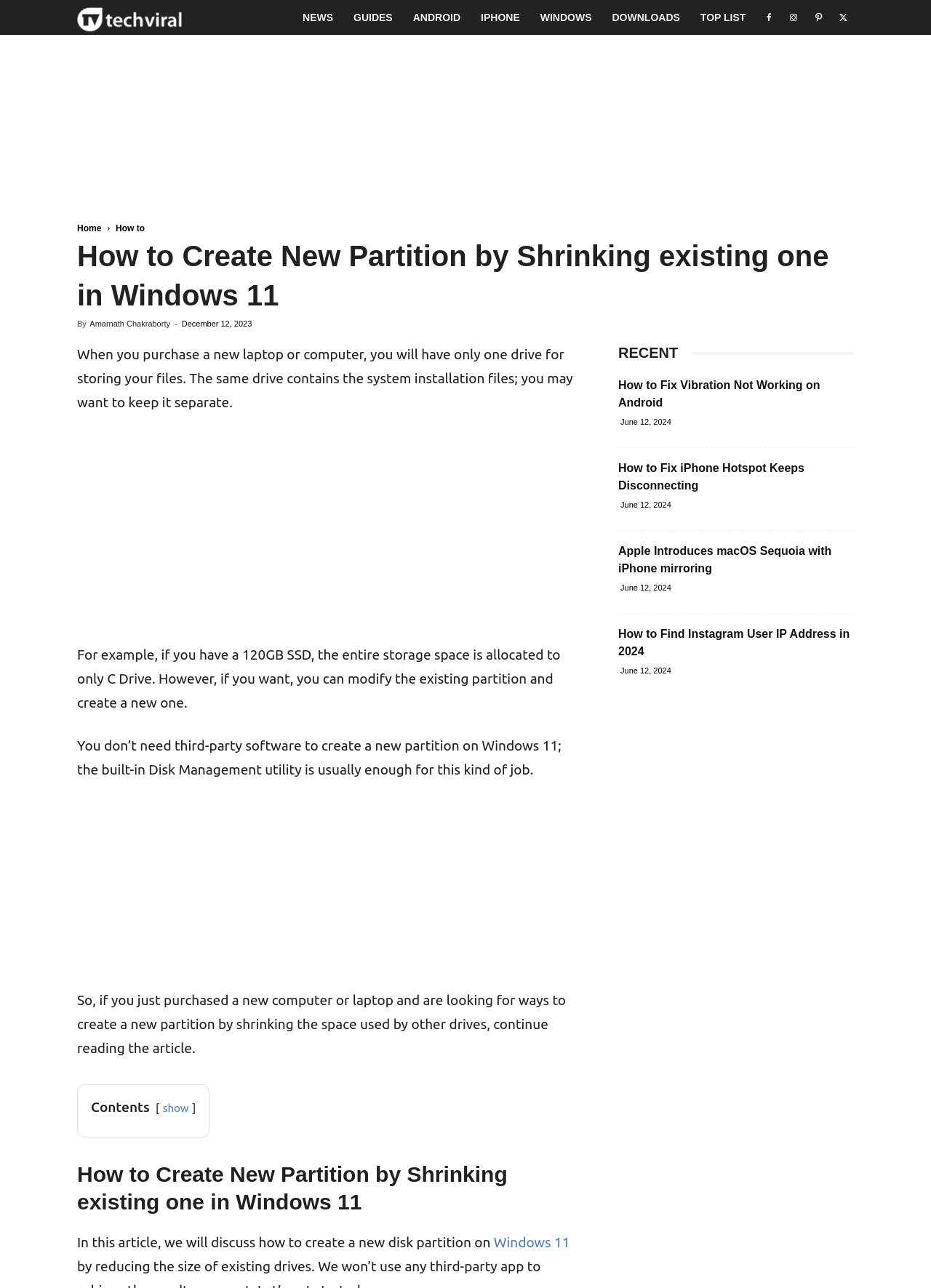Please specify the bounding box coordinates for the clickable region that will help you carry out the instruction: "Click on the 'GUIDES' link".

[0.369, 0.0, 0.433, 0.027]